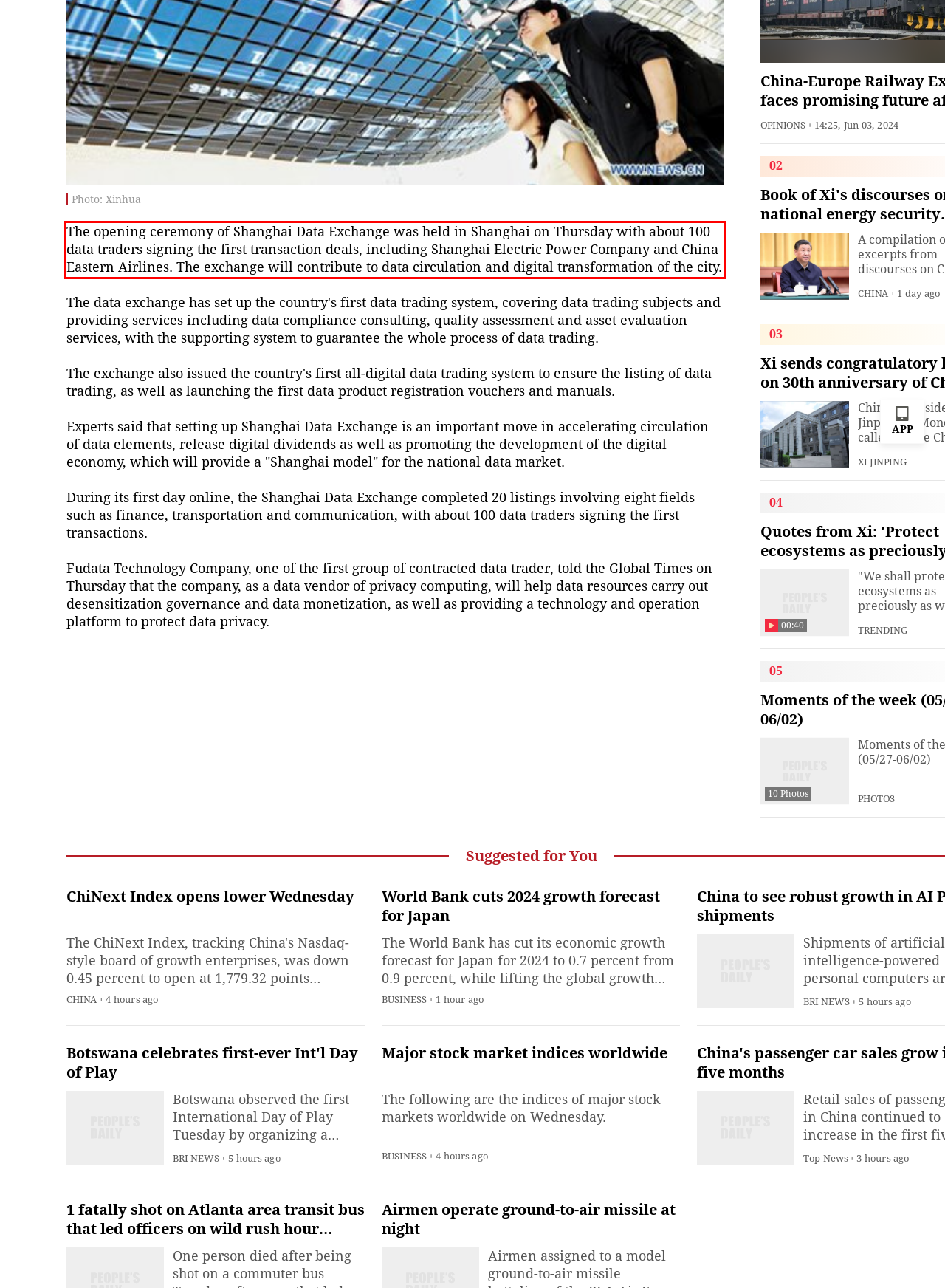You have a screenshot with a red rectangle around a UI element. Recognize and extract the text within this red bounding box using OCR.

The opening ceremony of Shanghai Data Exchange was held in Shanghai on Thursday with about 100 data traders signing the first transaction deals, including Shanghai Electric Power Company and China Eastern Airlines. The exchange will contribute to data circulation and digital transformation of the city.